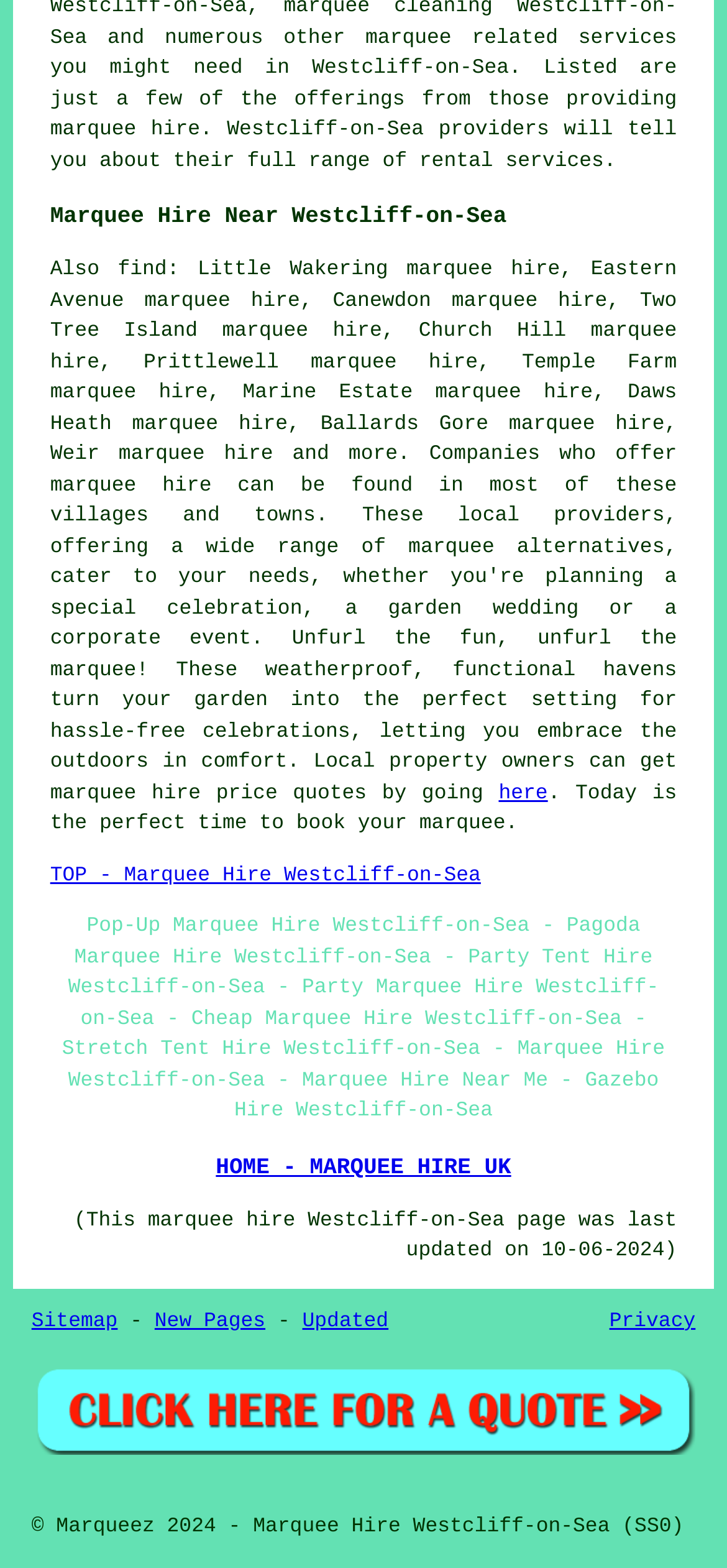What types of marquees are available for hire?
Give a thorough and detailed response to the question.

The webpage mentions different types of marquees available for hire, including Pop-Up, Pagoda, Party Tent, Party Marquee, Cheap, Stretch Tent, and Gazebo, as listed in the static text 'Pop-Up Marquee Hire Westcliff-on-Sea - Pagoda Marquee Hire Westcliff-on-Sea - ...'.